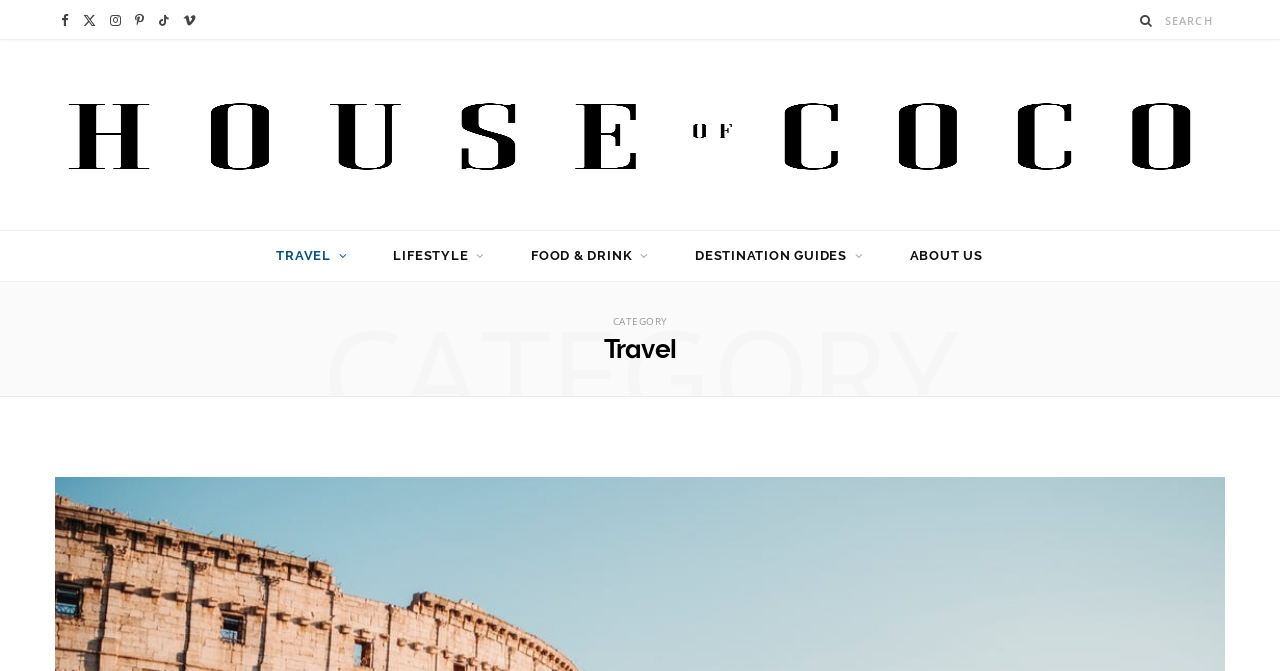What is the position of the search button?
Based on the image, provide a one-word or brief-phrase response.

Top right